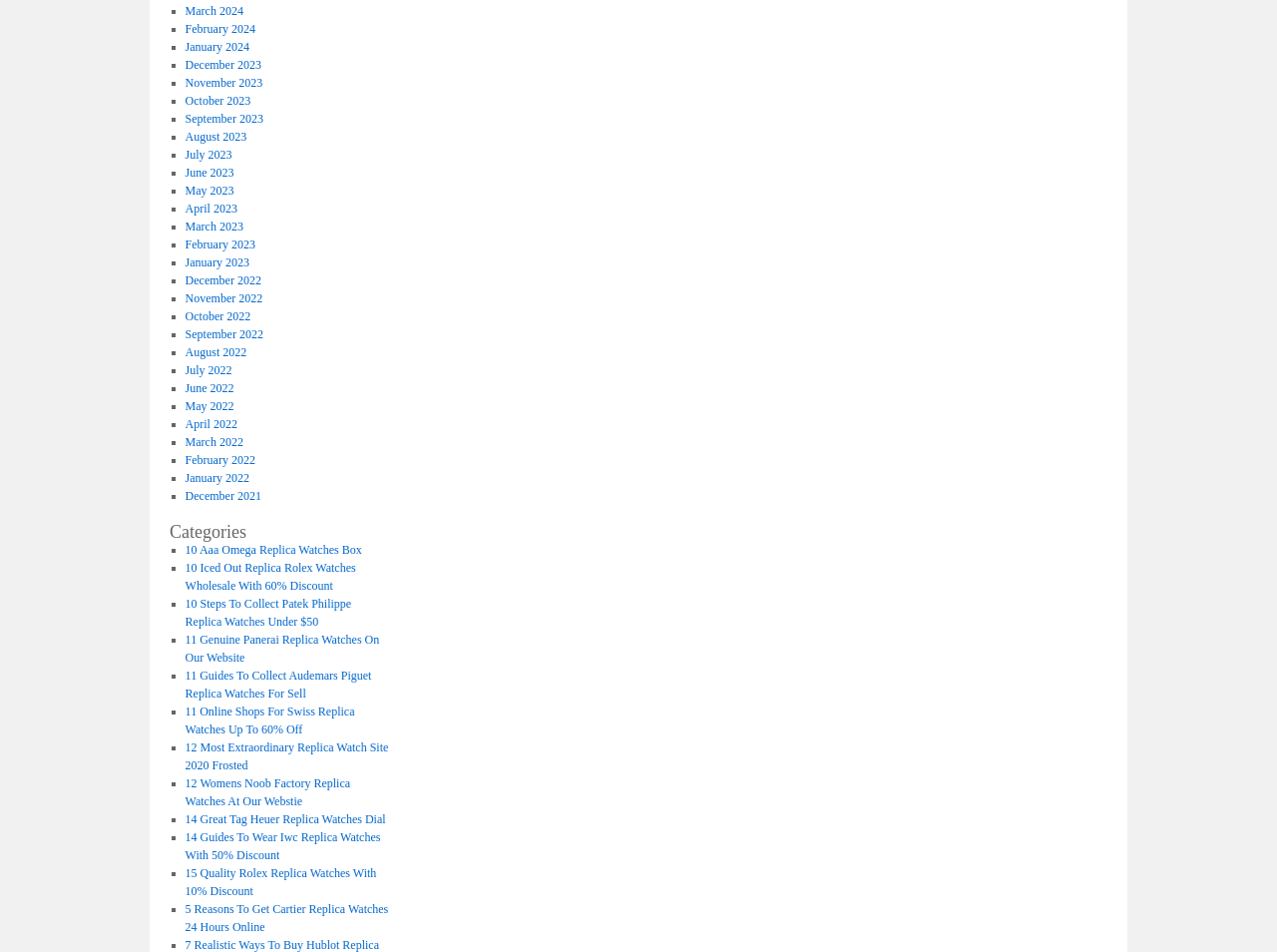Determine the bounding box coordinates for the area that should be clicked to carry out the following instruction: "Explore 15 Quality Rolex Replica Watches With 10% Discount".

[0.145, 0.909, 0.295, 0.943]